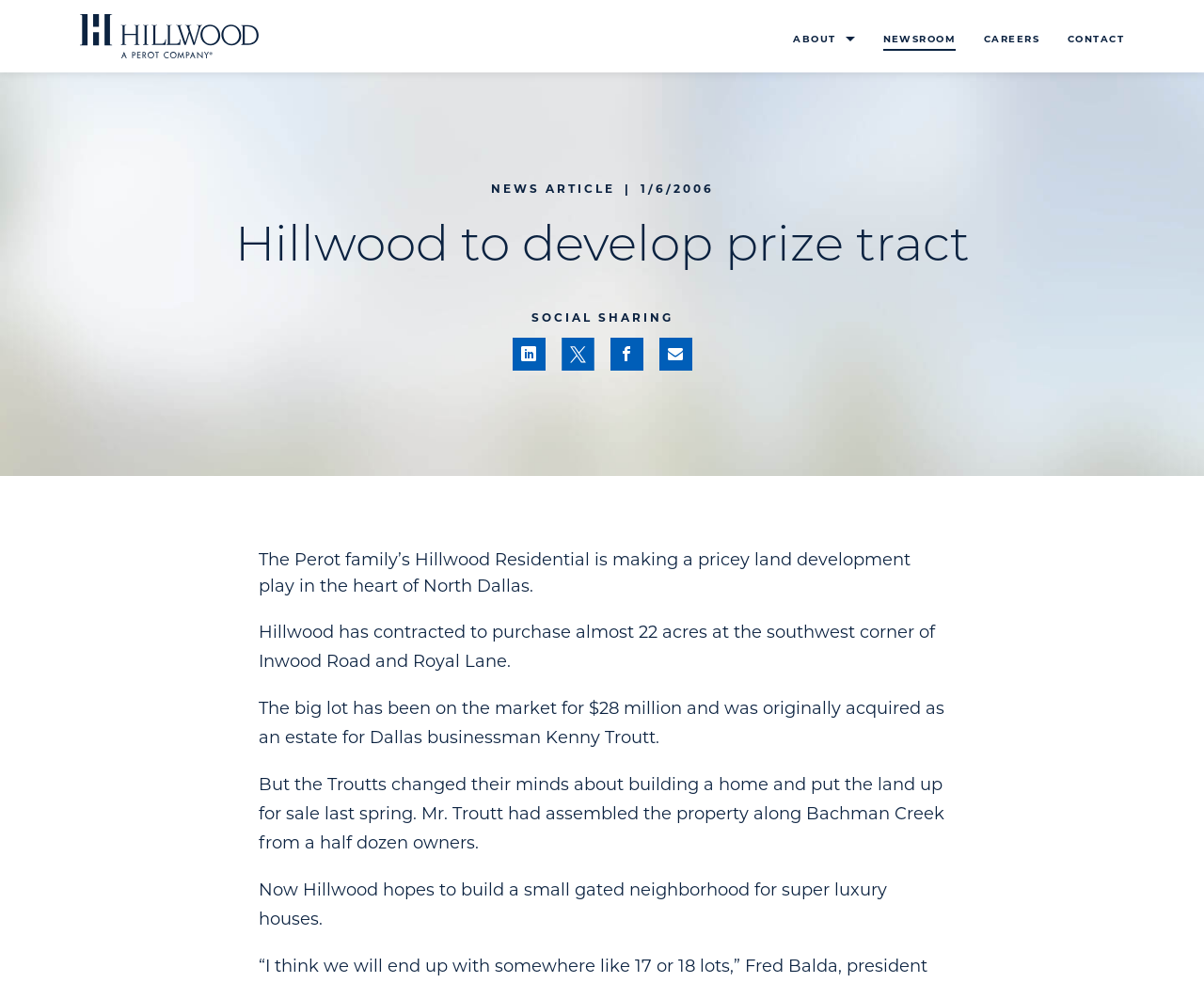Identify the bounding box coordinates of the area that should be clicked in order to complete the given instruction: "Click the Home link". The bounding box coordinates should be four float numbers between 0 and 1, i.e., [left, top, right, bottom].

None